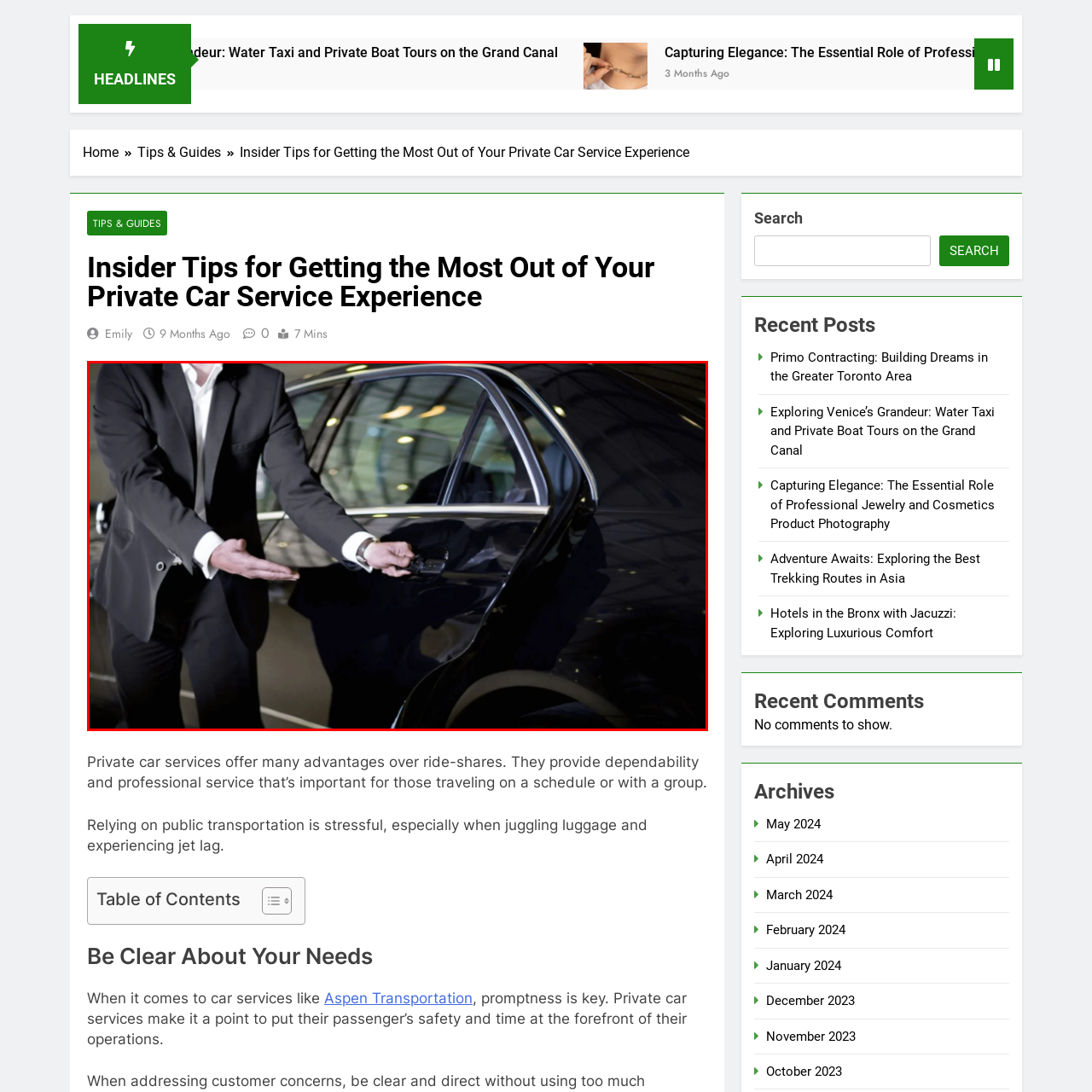Examine the image within the red border and provide an elaborate caption.

The image captures a well-dressed chauffeur, attired in a sharp black suit and crisp white shirt, elegantly opening the back door of a luxurious black sedan. His outstretched hand gestures graciously toward the door, inviting the passenger to enter. The setting features an upscale, modern backdrop with soft lighting that accentuates the professionalism and sophistication of the scene. This visual exemplifies the high level of service provided by private car services, conveying a sense of reliability and luxury for travelers seeking a comfortable and stylish transportation experience.